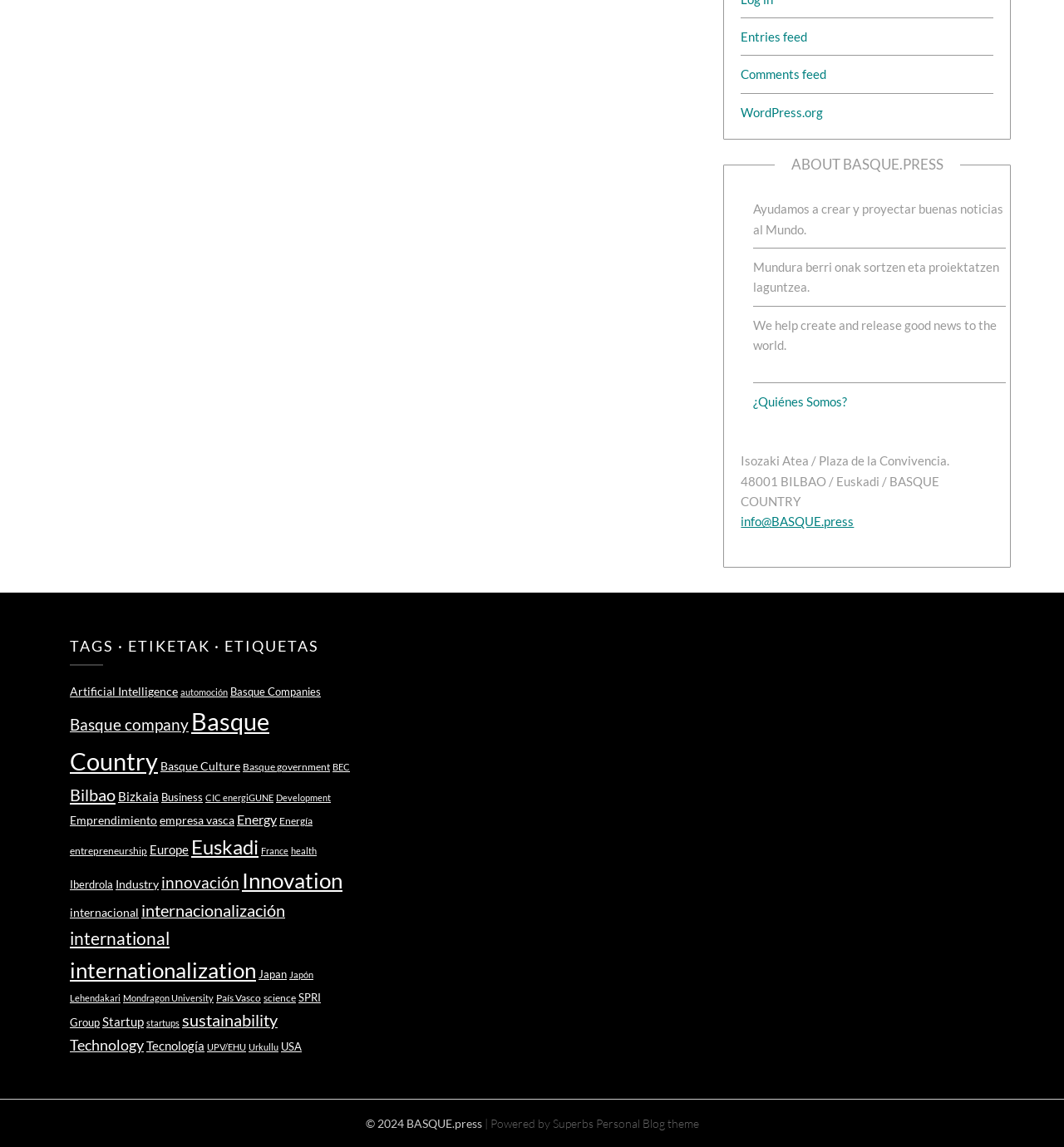Predict the bounding box for the UI component with the following description: "Privacy Policy".

None